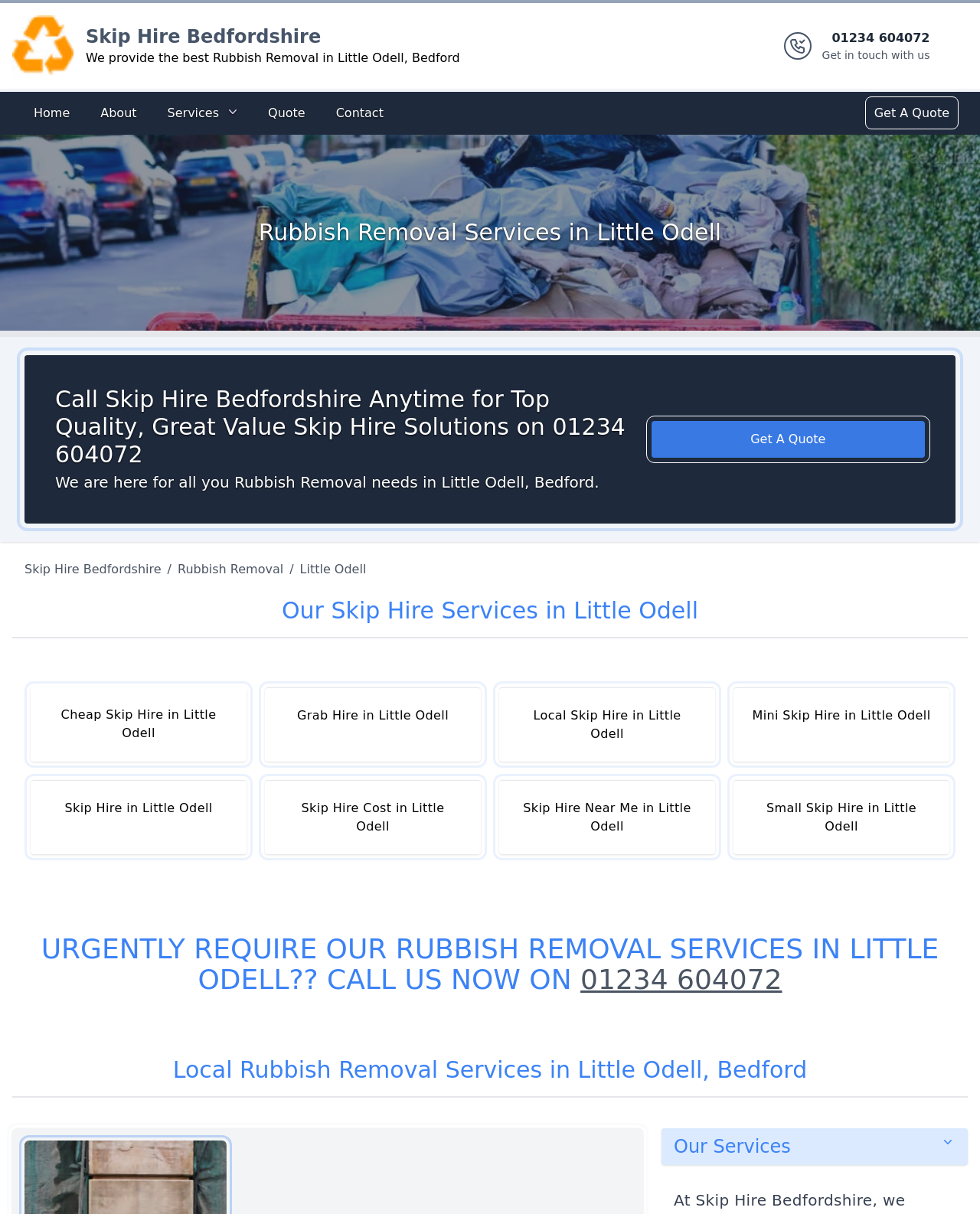Please identify the bounding box coordinates of the element I should click to complete this instruction: 'Get a quote by clicking the button'. The coordinates should be given as four float numbers between 0 and 1, like this: [left, top, right, bottom].

[0.886, 0.082, 0.975, 0.104]